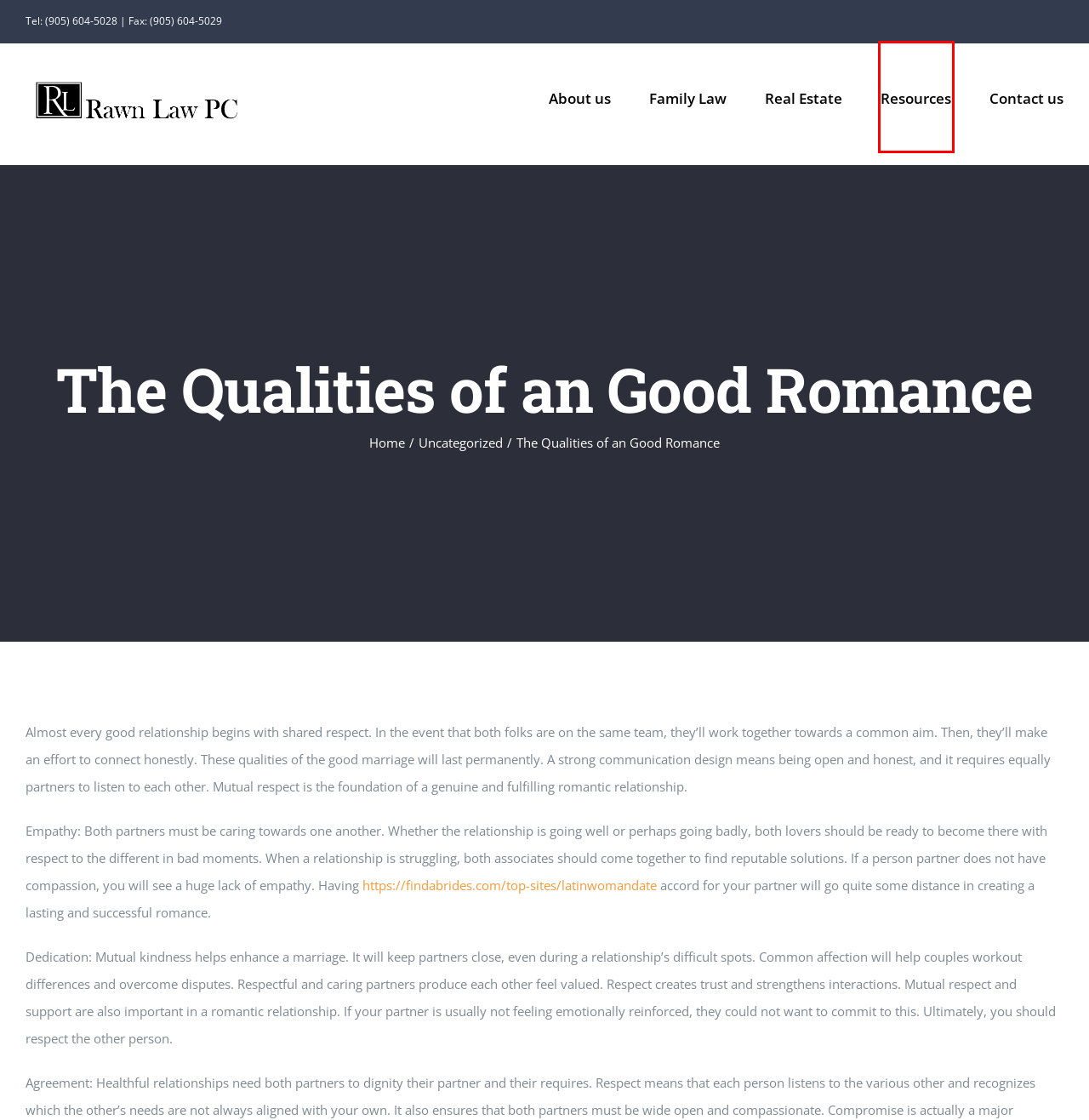Given a webpage screenshot with a red bounding box around a particular element, identify the best description of the new webpage that will appear after clicking on the element inside the red bounding box. Here are the candidates:
A. Uncategorized – Chad D. Rawn, Barrister & Solicitor
B. Family law – Chad D. Rawn, Barrister & Solicitor
C. Awesome Latin Women For Dating Are Here – Explore LatinWomenDate
D. About us – Chad D. Rawn, Barrister & Solicitor
E. Contact us – Chad D. Rawn, Barrister & Solicitor
F. Chad D. Rawn, Barrister & Solicitor
G. Real Estate – Chad D. Rawn, Barrister & Solicitor
H. Resources – Chad D. Rawn, Barrister & Solicitor

H